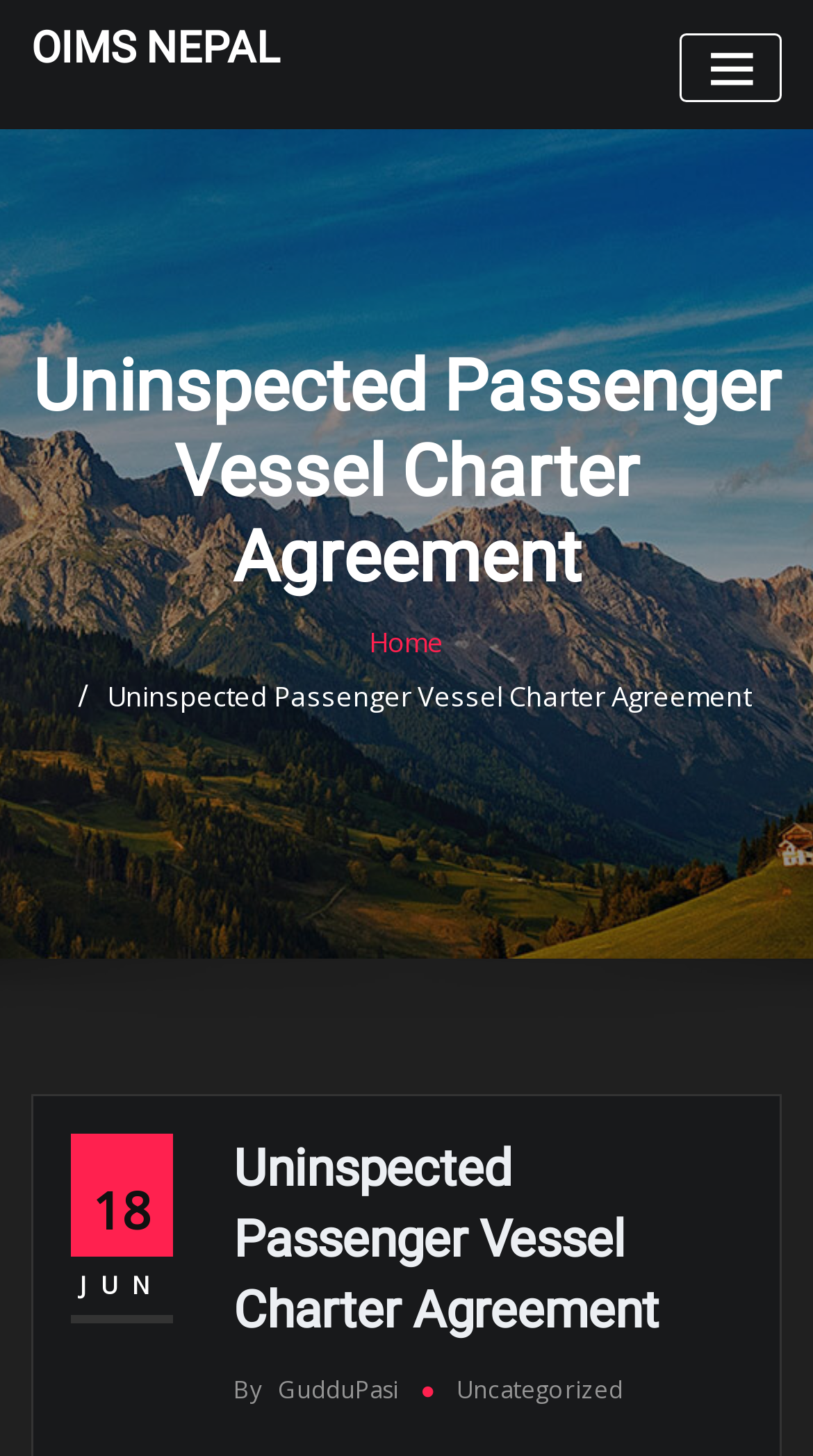Who is the author of the charter agreement?
Using the image as a reference, give a one-word or short phrase answer.

GudduPasi